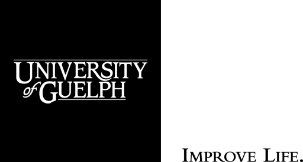Paint a vivid picture with your words by describing the image in detail.

This image features the logo of the University of Guelph, a prominent Canadian institution known for its commitment to enhancing life through education and research. The logo is presented in a two-tone design, with a black left side prominently displaying the text "UNIVERSITY of GUELPH" in elegant, white lettering. On the right side, against a white background, the phrase "Improve Life" is inscribed, capturing the university’s mission to contribute positively to society and the environment. This visually striking logo reflects the university's branding and dedication to innovation and public service.